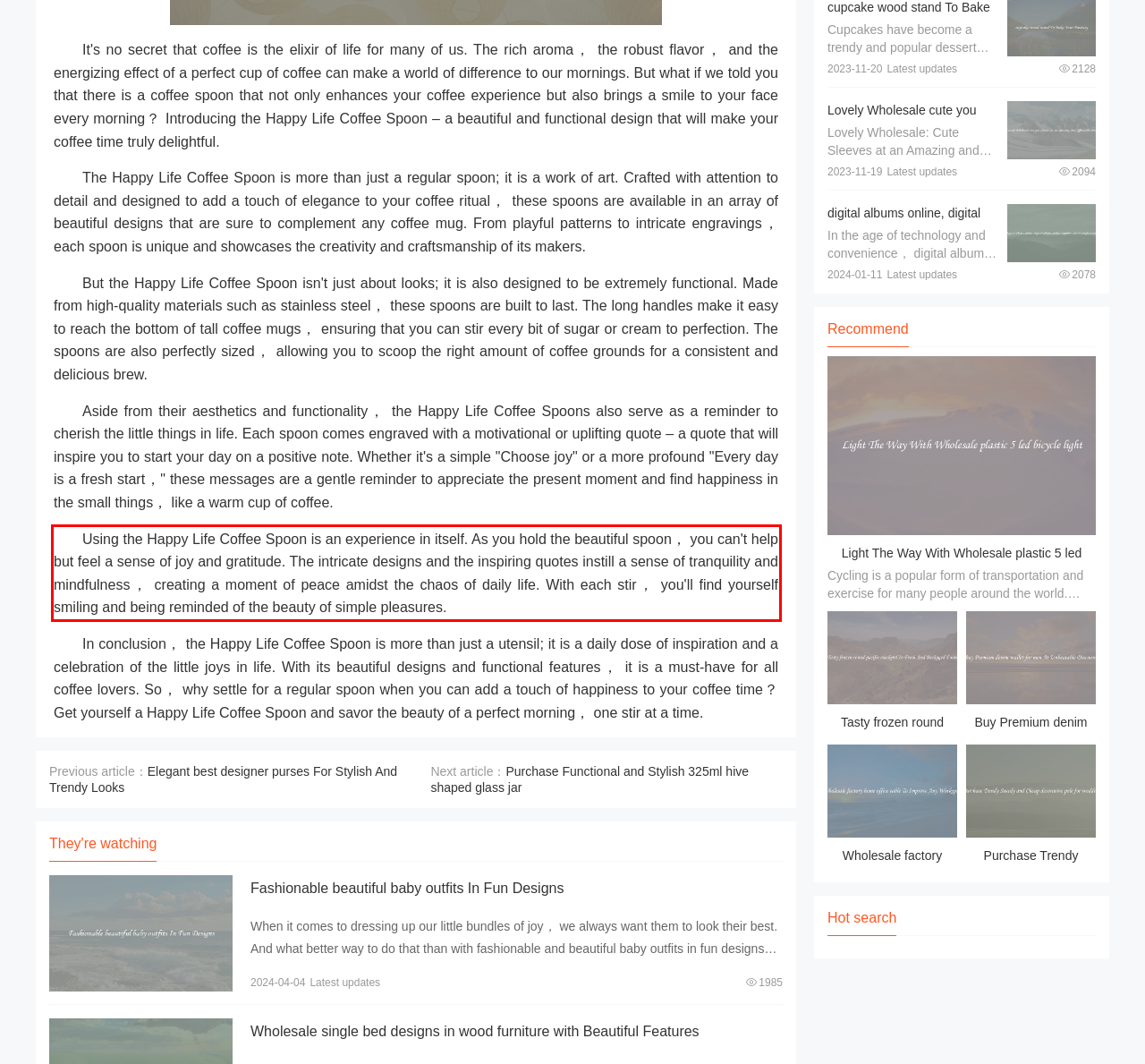Please perform OCR on the text content within the red bounding box that is highlighted in the provided webpage screenshot.

Using the Happy Life Coffee Spoon is an experience in itself. As you hold the beautiful spoon， you can't help but feel a sense of joy and gratitude. The intricate designs and the inspiring quotes instill a sense of tranquility and mindfulness， creating a moment of peace amidst the chaos of daily life. With each stir， you'll find yourself smiling and being reminded of the beauty of simple pleasures.